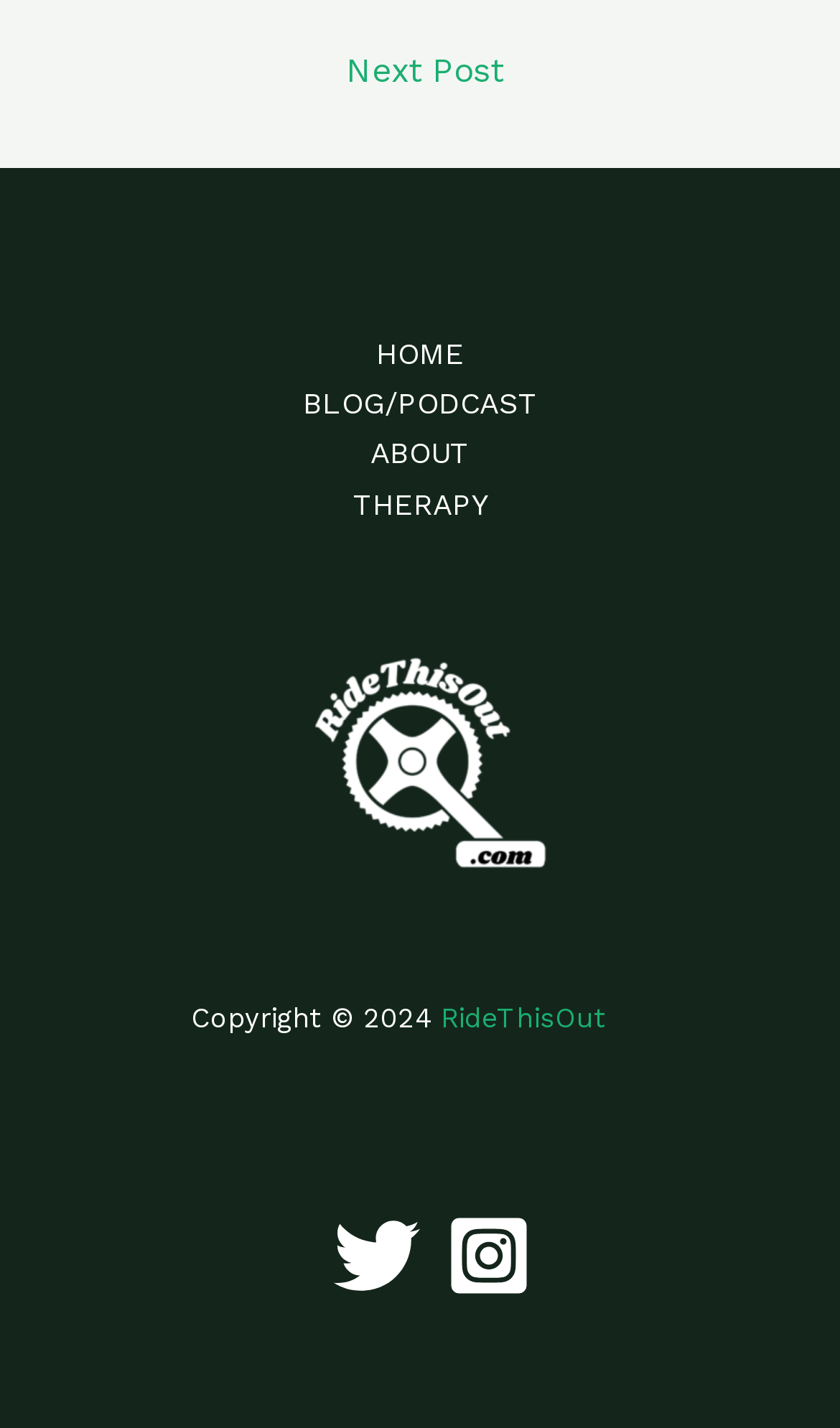From the webpage screenshot, predict the bounding box of the UI element that matches this description: "RideThisOut".

[0.524, 0.701, 0.722, 0.723]